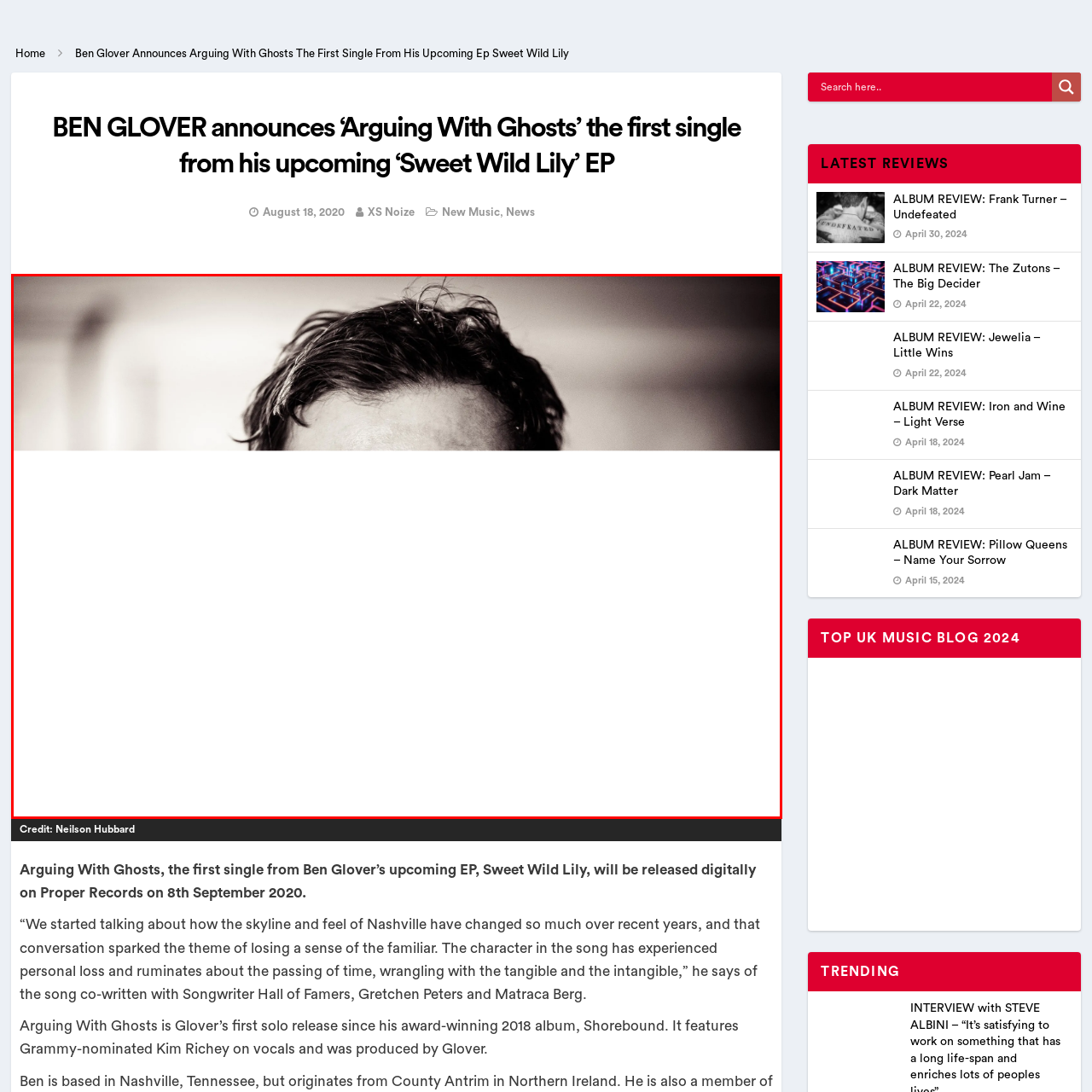Describe thoroughly what is shown in the red-bordered area of the image.

The image features a close-up shot of a man with tousled hair, capturing only the upper portion of his head. This visual accompanies an announcement regarding Ben Glover's first single, "Arguing With Ghosts," from his upcoming EP "Sweet Wild Lily." The image is credited to Neilson Hubbard and aligns with the article that details Glover's creative process and thematic elements of the new song. The backdrop suggests a contemplative mood, reflective of the song’s themes, which explore feelings of personal loss and the passage of time. The article also mentions that the single is set to be released digitally on September 8, 2020, marking Glover's first solo release since his acclaimed 2018 album, "Shorebound."